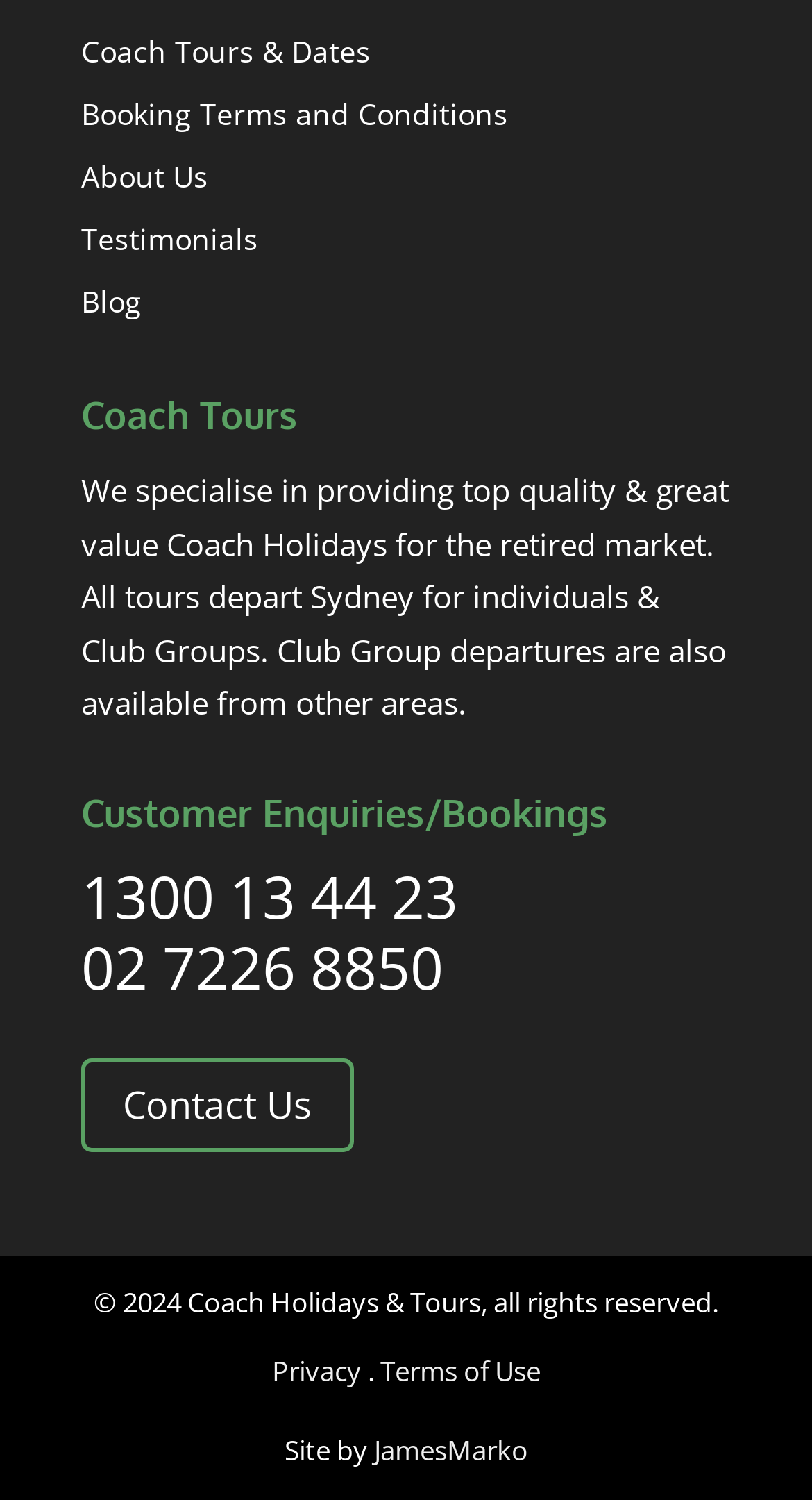Locate the bounding box for the described UI element: "Contact Us". Ensure the coordinates are four float numbers between 0 and 1, formatted as [left, top, right, bottom].

[0.1, 0.706, 0.436, 0.769]